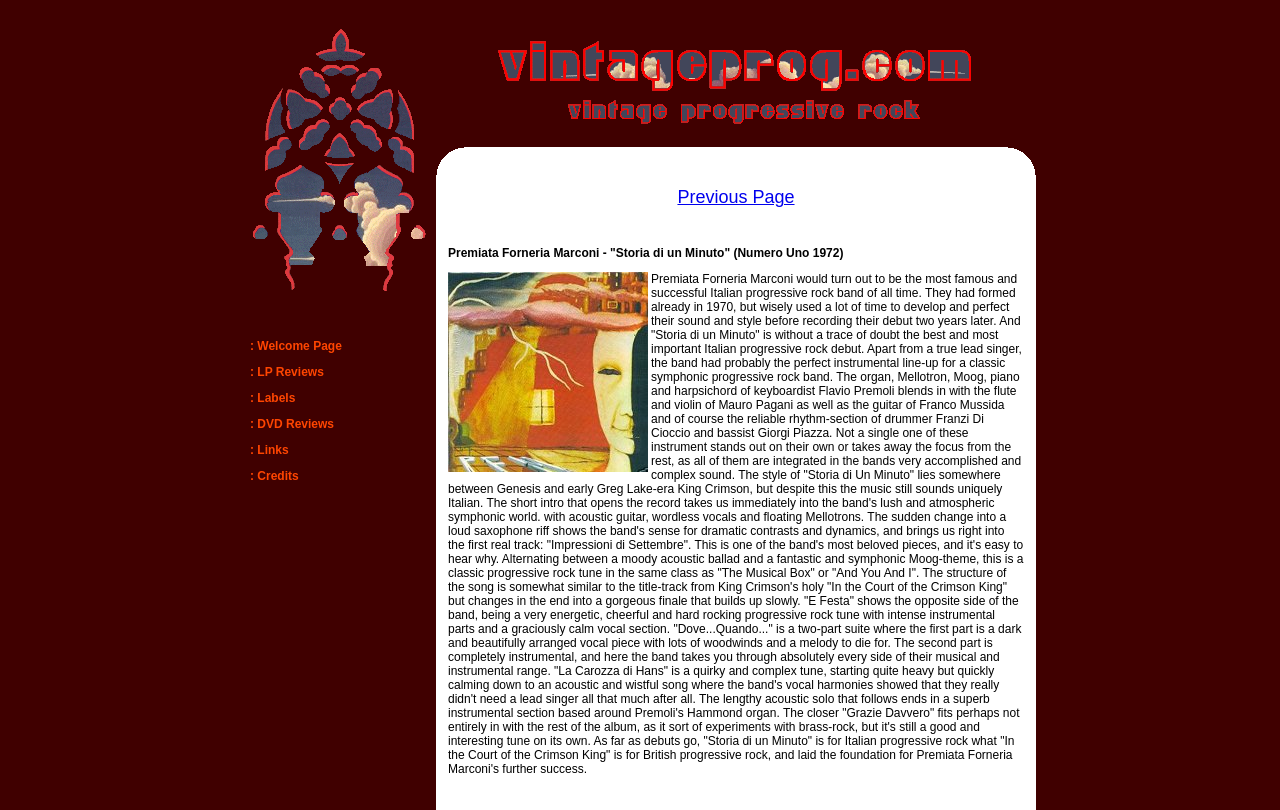Please identify the coordinates of the bounding box for the clickable region that will accomplish this instruction: "Click the Previous Page link".

[0.529, 0.237, 0.621, 0.254]